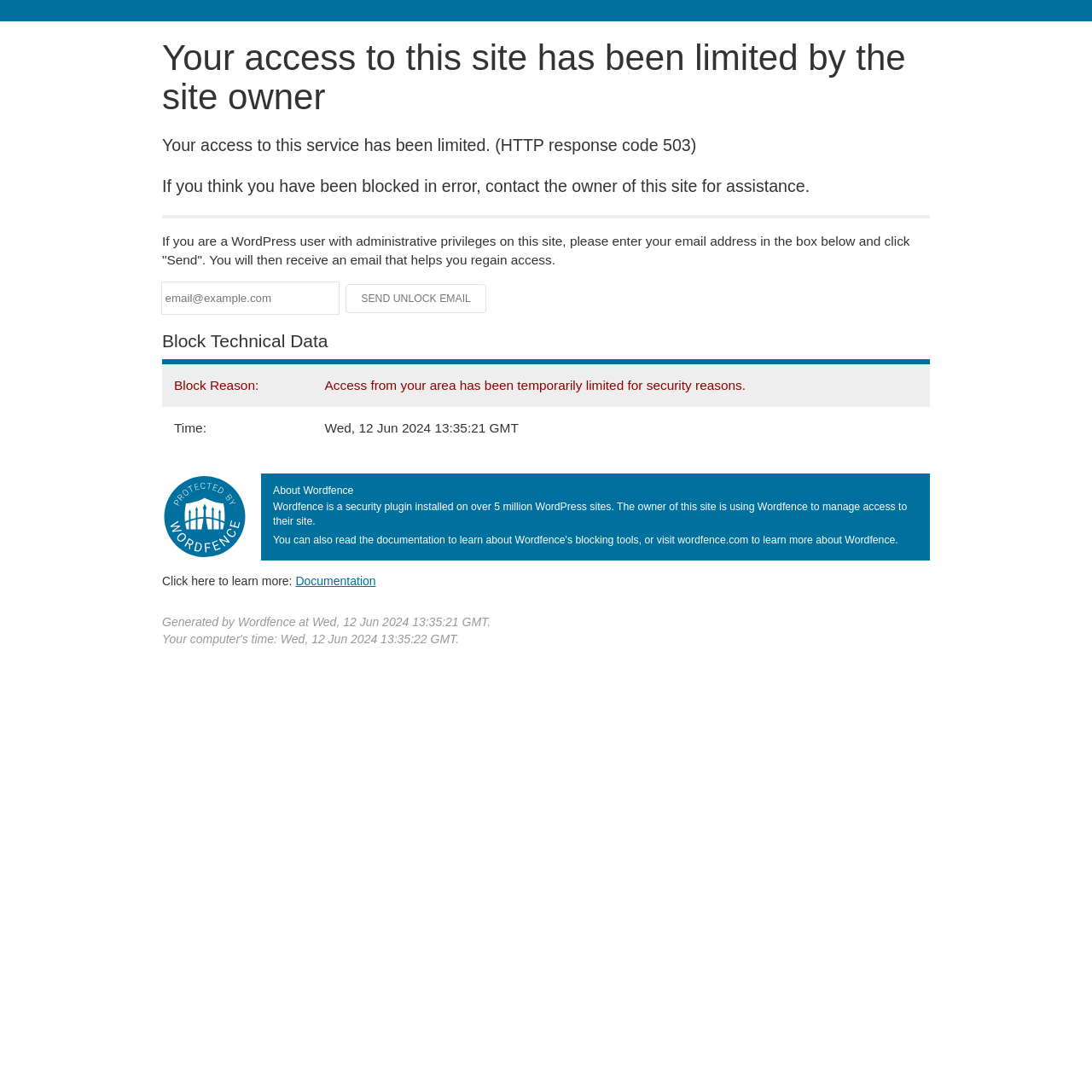What is the email address format in the textbox?
Respond to the question with a well-detailed and thorough answer.

I looked at the textbox element and found that it has a default text 'email@example.com', which suggests the format of the email address that should be entered.